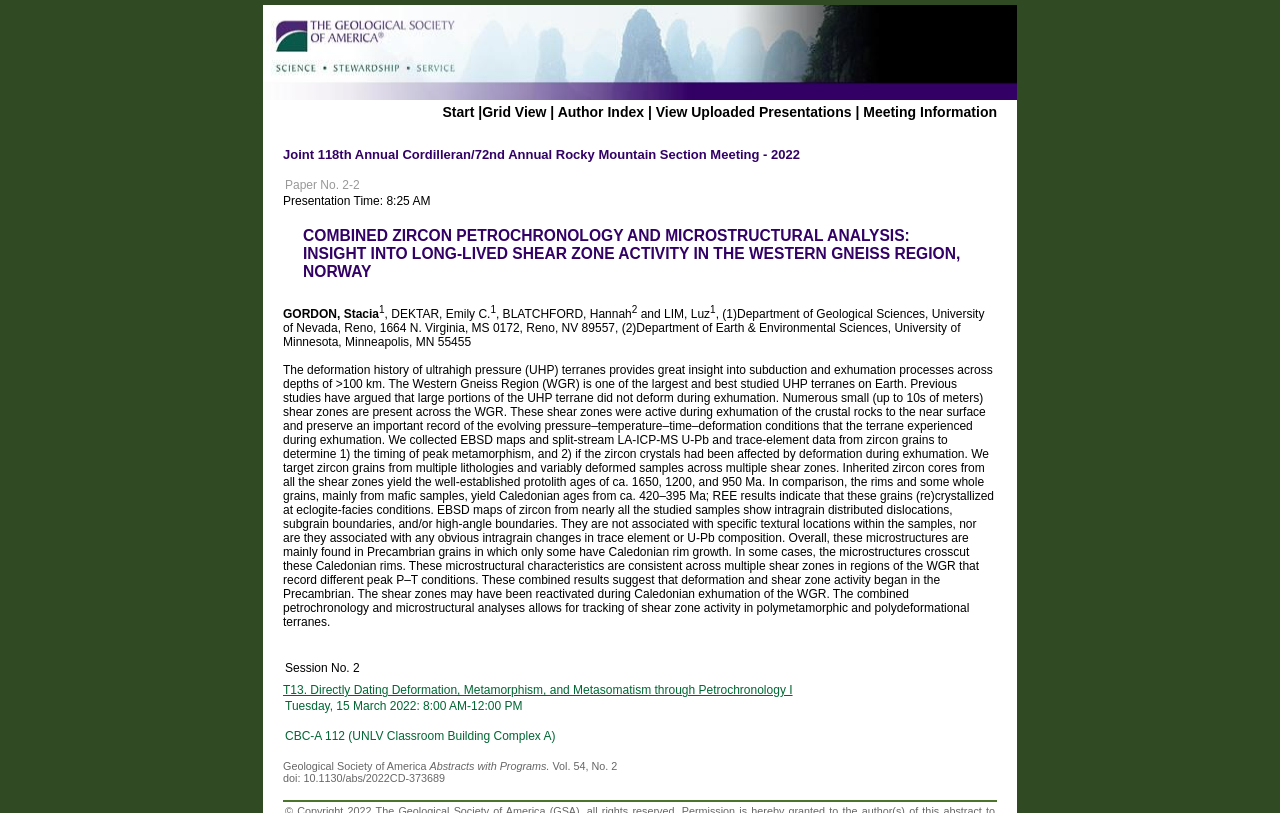Explain the contents of the webpage comprehensively.

This webpage appears to be an abstract page for a scientific conference presentation. At the top, there is a heading that reads "Joint 118th Annual Cordilleran/72nd Annual Rocky Mountain Section Meeting - 2022". Below this, there is a title "COMBINED ZIRCON PETROCHRONOLOGY AND MICROSTRUCTURAL ANALYSIS: INSIGHT INTO LONG-LIVED SHEAR ZONE ACTIVITY IN THE WESTERN GNEISS REGION, NORWAY".

To the left of the title, there is a link to "Visit Client Website" accompanied by an image. On the same line, there are several links to navigate the page, including "Start", "Grid View", "Author Index", and "View Uploaded Presentations". 

Below the title, there is information about the presentation, including the paper number, presentation time, and authors' names with their affiliations. The authors' names are listed with superscript numbers indicating their affiliations.

The main content of the page is the abstract, which is a lengthy text that describes the research presented in the paper. The abstract discusses the deformation history of ultrahigh pressure terranes and the results of a study on the Western Gneiss Region.

At the bottom of the page, there is information about the session, including the session number, title, date, time, location, and sponsor. There are also links to the abstracts with programs and a DOI number for the abstract.